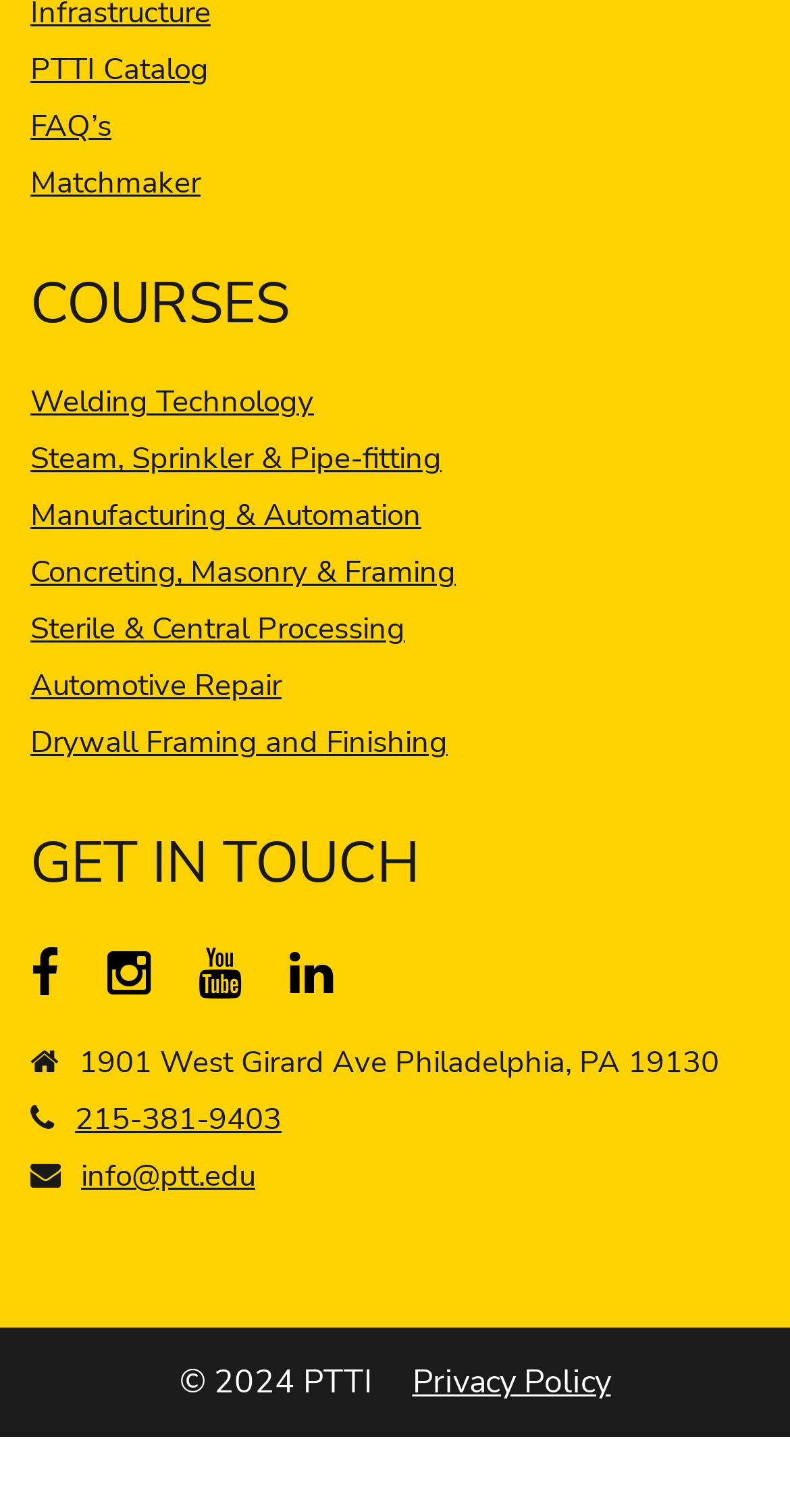Please specify the bounding box coordinates of the clickable section necessary to execute the following command: "Click on the PTTI Catalog link".

[0.038, 0.032, 0.264, 0.058]